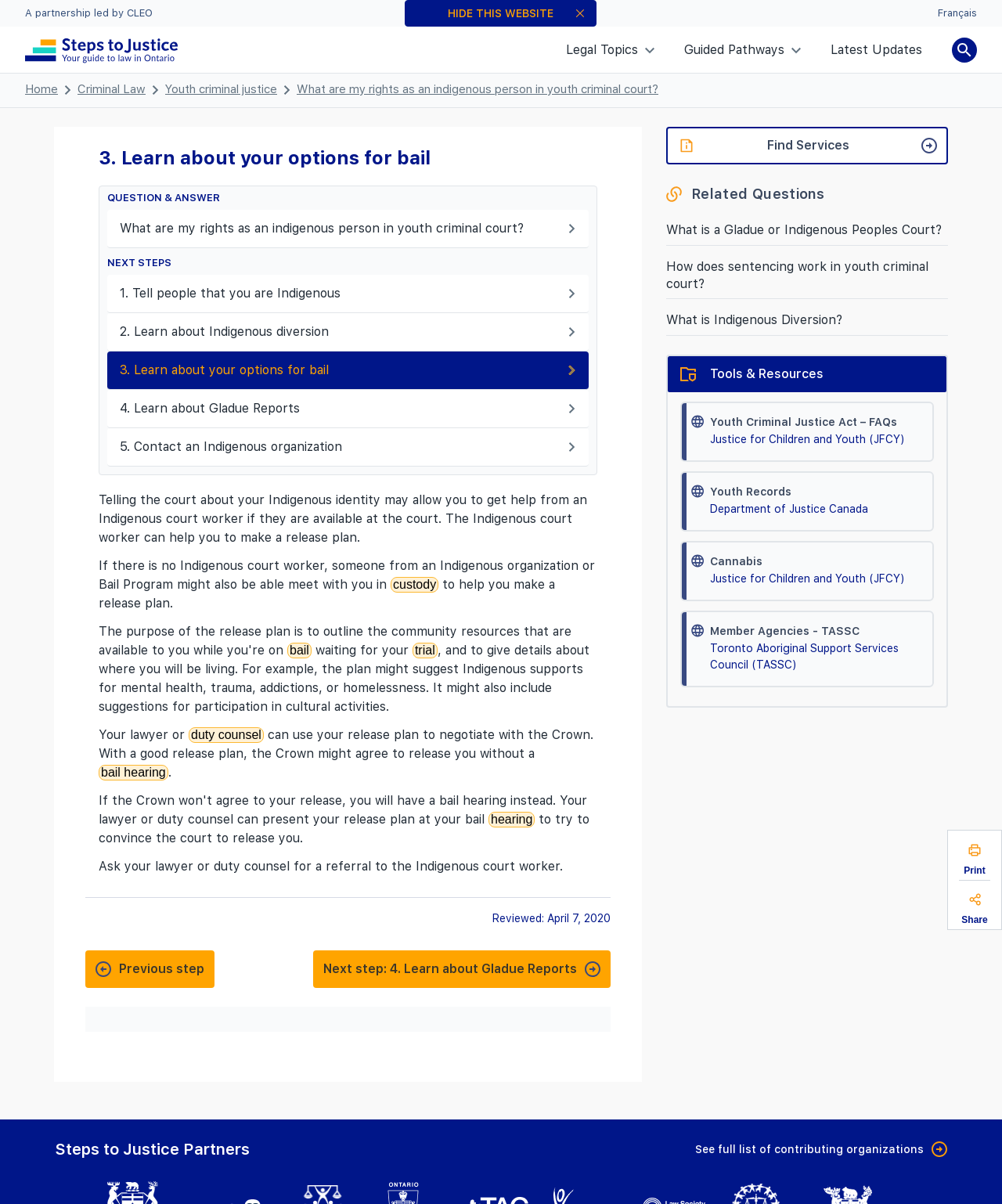Determine the bounding box coordinates (top-left x, top-left y, bottom-right x, bottom-right y) of the UI element described in the following text: Guided Pathways

[0.683, 0.036, 0.799, 0.047]